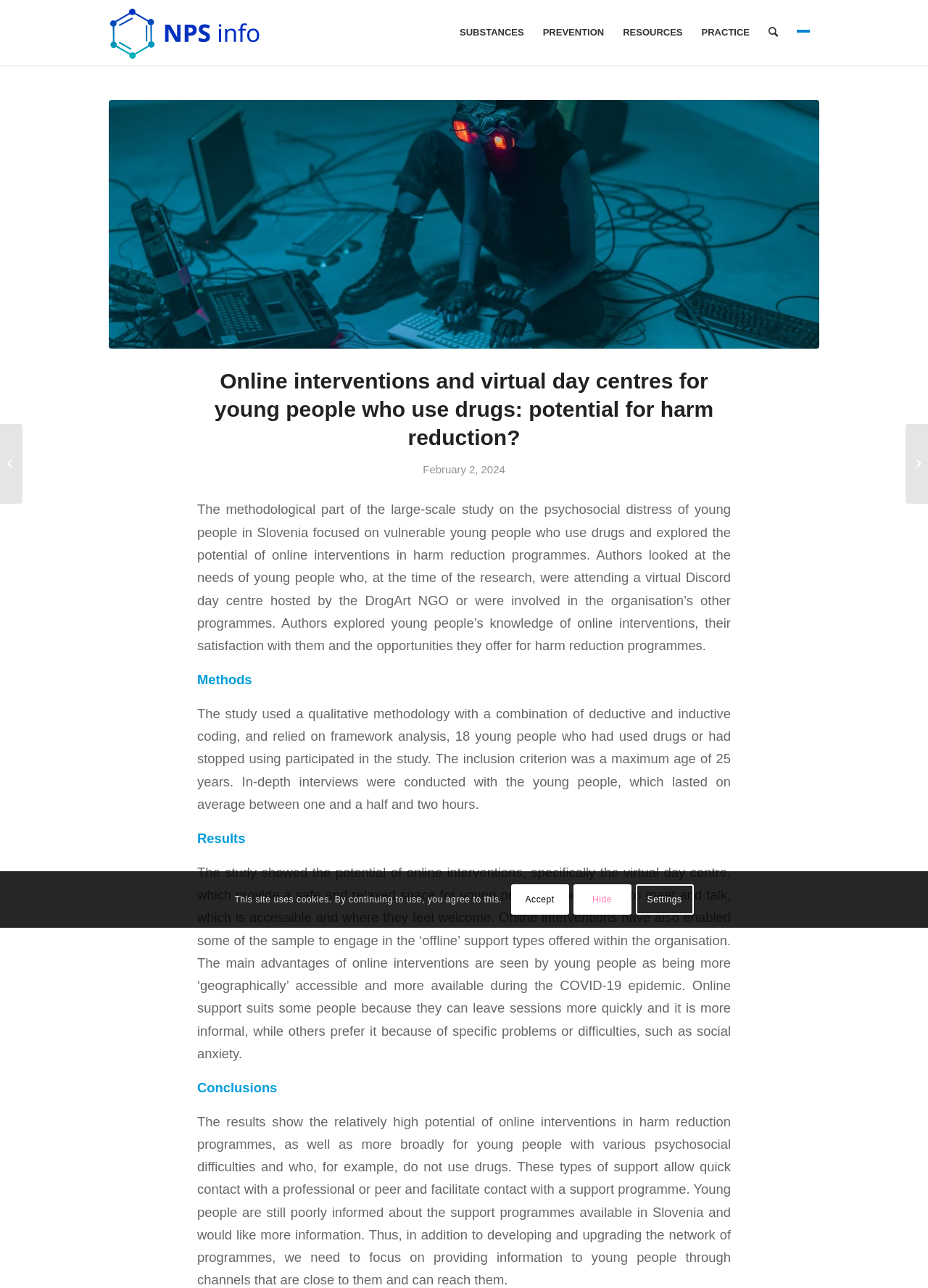Identify the bounding box coordinates for the element you need to click to achieve the following task: "Explore the results of the study". Provide the bounding box coordinates as four float numbers between 0 and 1, in the form [left, top, right, bottom].

[0.212, 0.645, 0.264, 0.657]